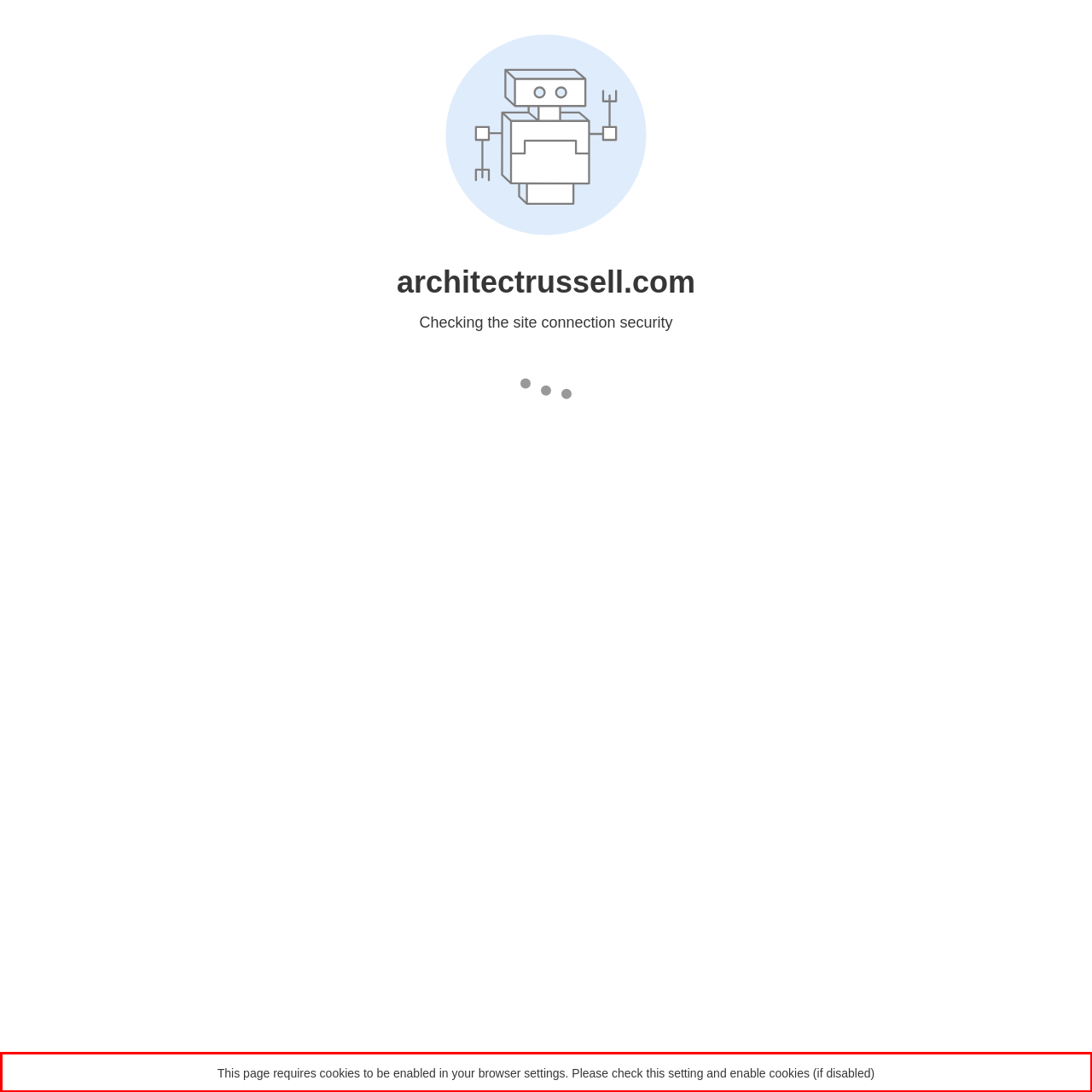Within the screenshot of the webpage, locate the red bounding box and use OCR to identify and provide the text content inside it.

This page requires cookies to be enabled in your browser settings. Please check this setting and enable cookies (if disabled)